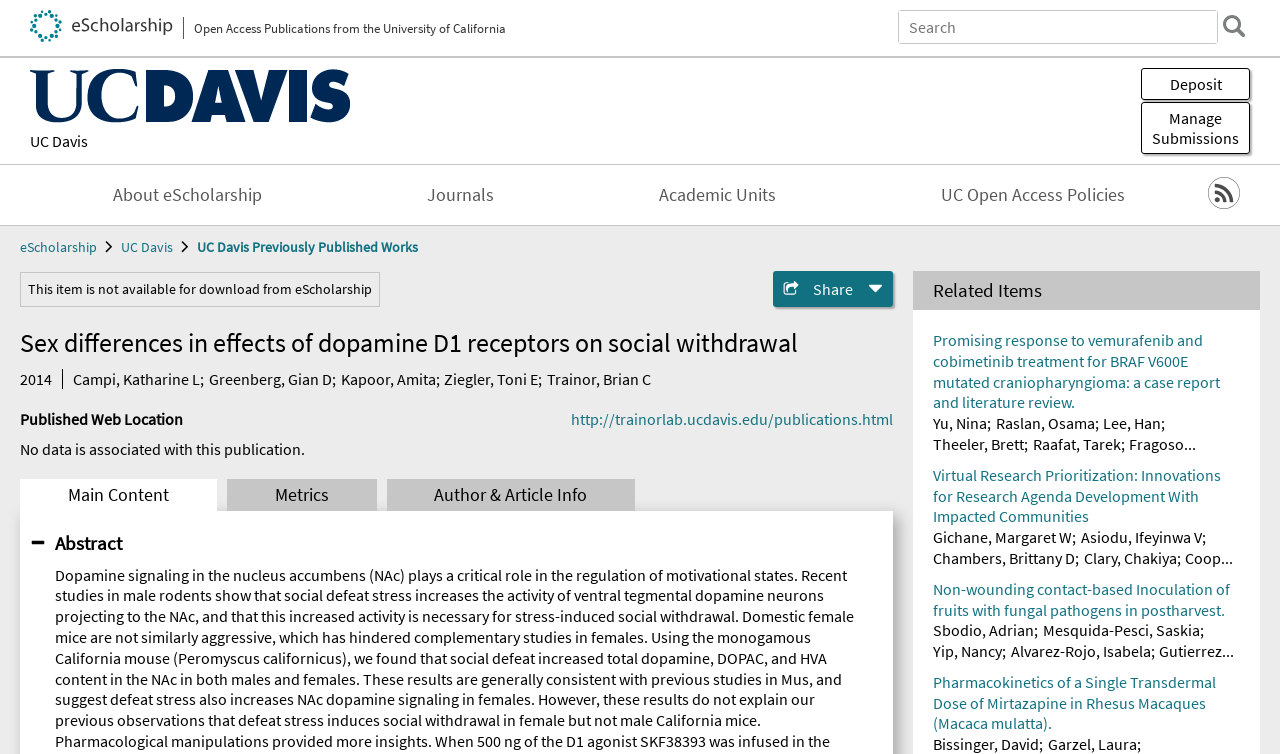Determine the bounding box coordinates of the element that should be clicked to execute the following command: "Deposit a publication".

[0.891, 0.09, 0.977, 0.133]